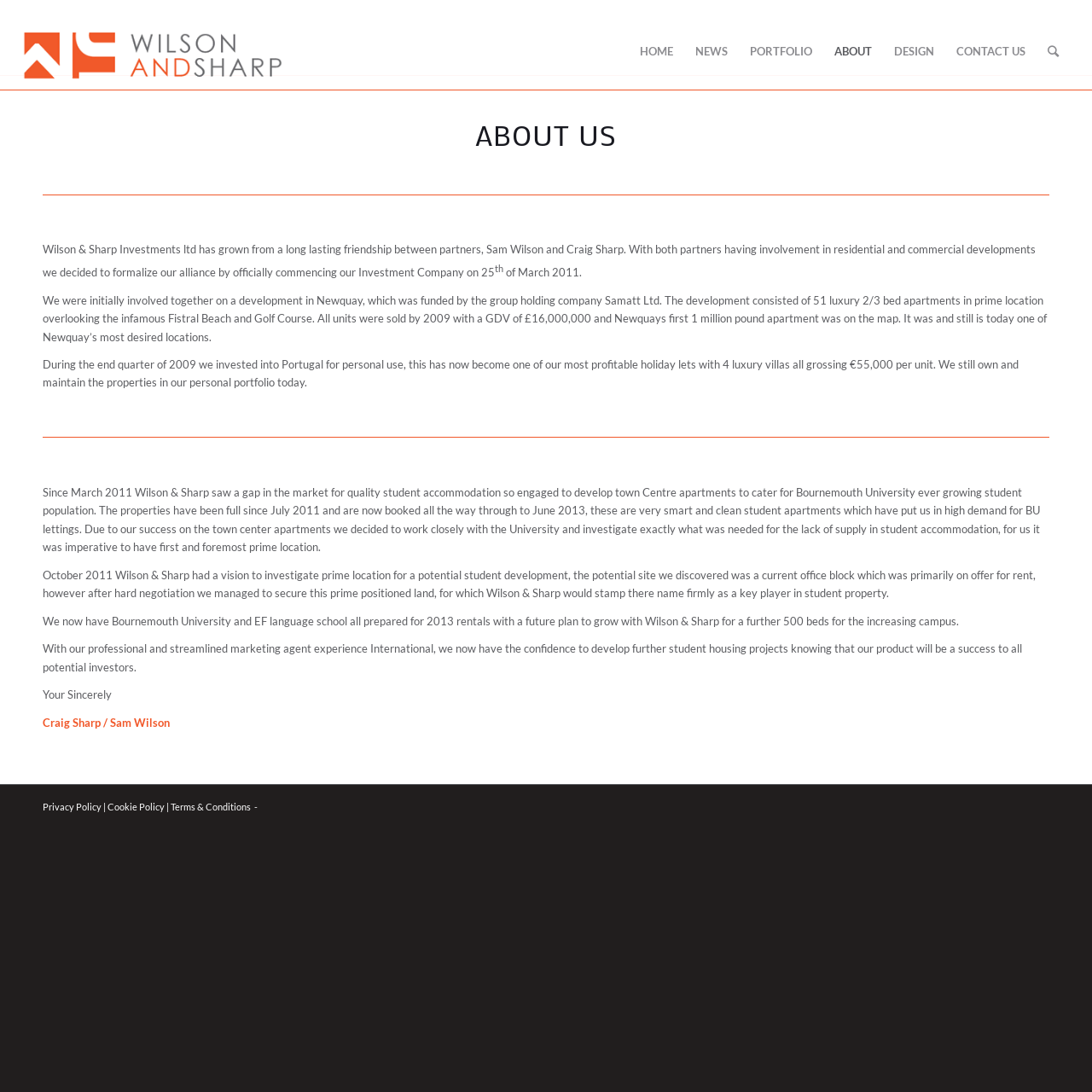Based on the element description: "Design", identify the UI element and provide its bounding box coordinates. Use four float numbers between 0 and 1, [left, top, right, bottom].

[0.809, 0.012, 0.866, 0.081]